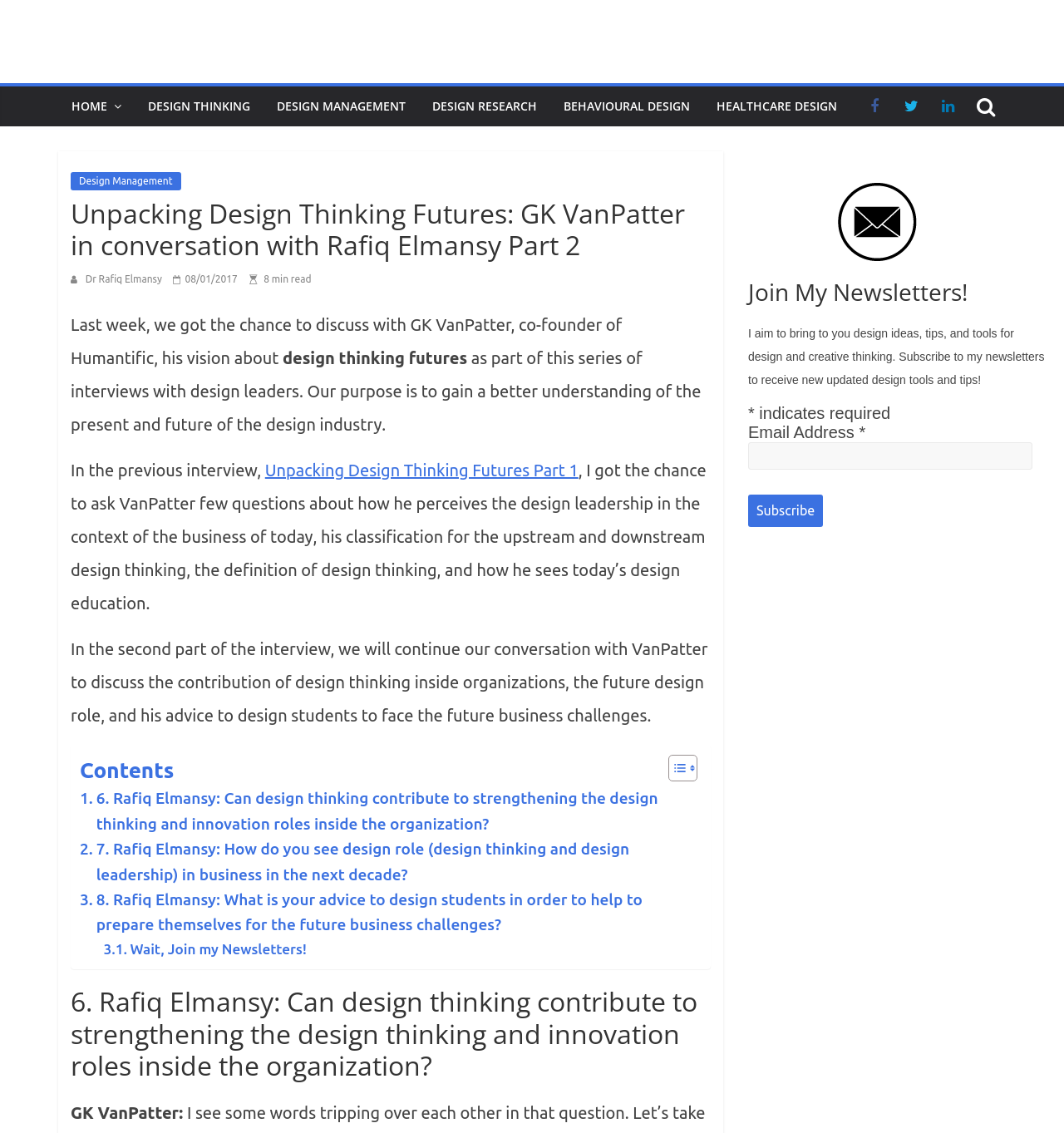Determine the bounding box coordinates for the HTML element described here: "Healthcare Design".

[0.661, 0.076, 0.799, 0.112]